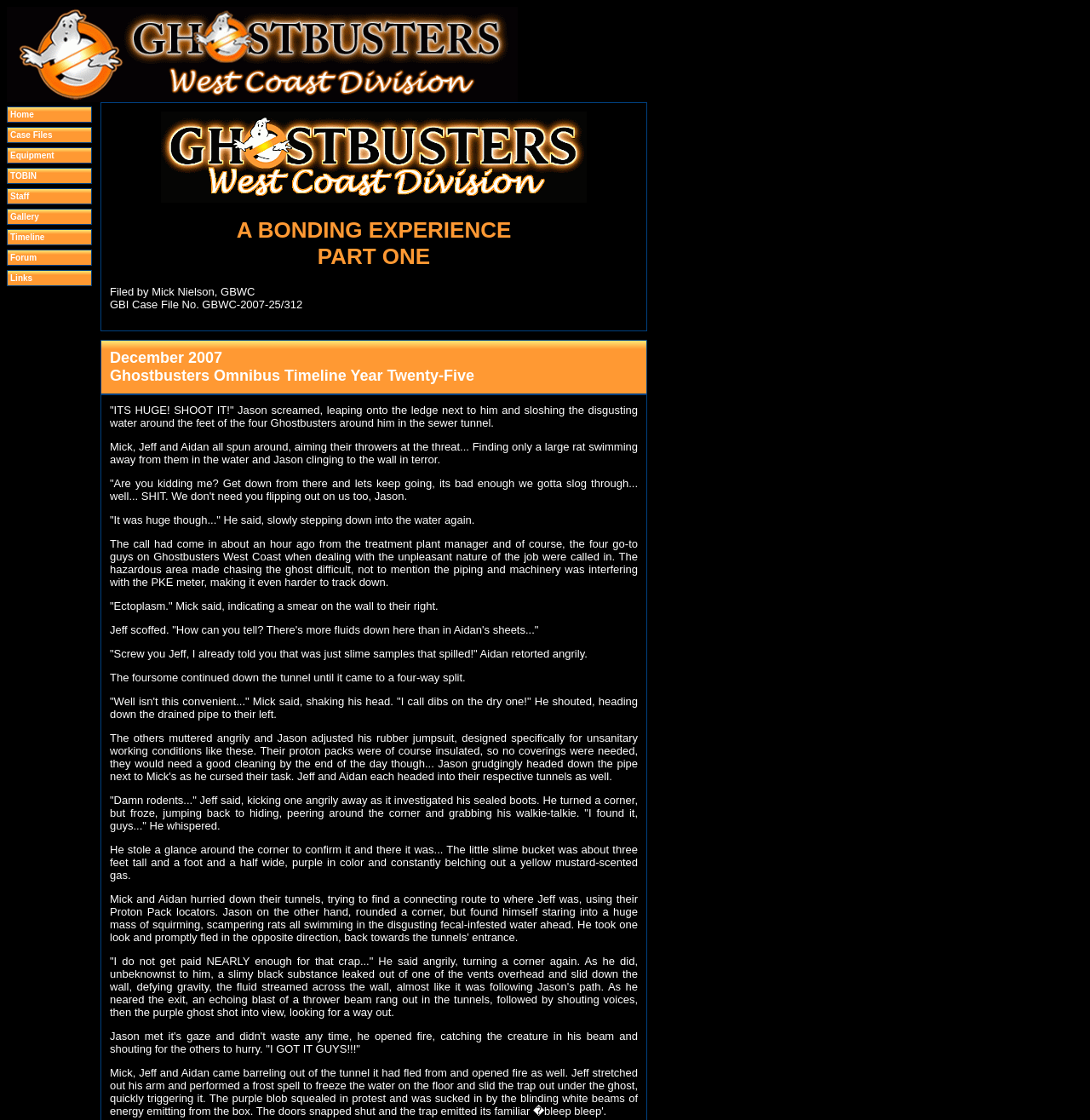Create a detailed description of the webpage's content and layout.

This webpage is about Ghostbusters West Coast, specifically a case file titled "A Bonding Experience, Part One". At the top, there is a navigation menu with 9 links: "Home", "Case Files", "Equipment", "TOBIN", "Staff", "Gallery", "Timeline", "Forum", and "Links". 

Below the navigation menu, there is a large image that spans almost half of the page width. To the right of the image, there is a heading that reads "A BONDING EXPERIENCE PART ONE". 

Underneath the heading, there is a series of text blocks that describe the case file. The text is written in a narrative style and describes the events of a Ghostbusters mission. The story begins with a description of the team's arrival at a treatment plant, where they are tasked with dealing with a ghost. The text then follows the team's journey through the sewer tunnels, where they encounter various obstacles and eventually discover the ghost.

Throughout the text, there are 2 images, one at the top and one in the middle, which are likely related to the story. The text is divided into paragraphs, each describing a specific event or conversation between the team members. The story is written in a humorous tone, with the team members often bantering and joking with each other.